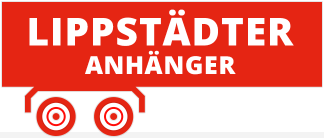Use a single word or phrase to answer the question:
What is the text color of the company name?

White